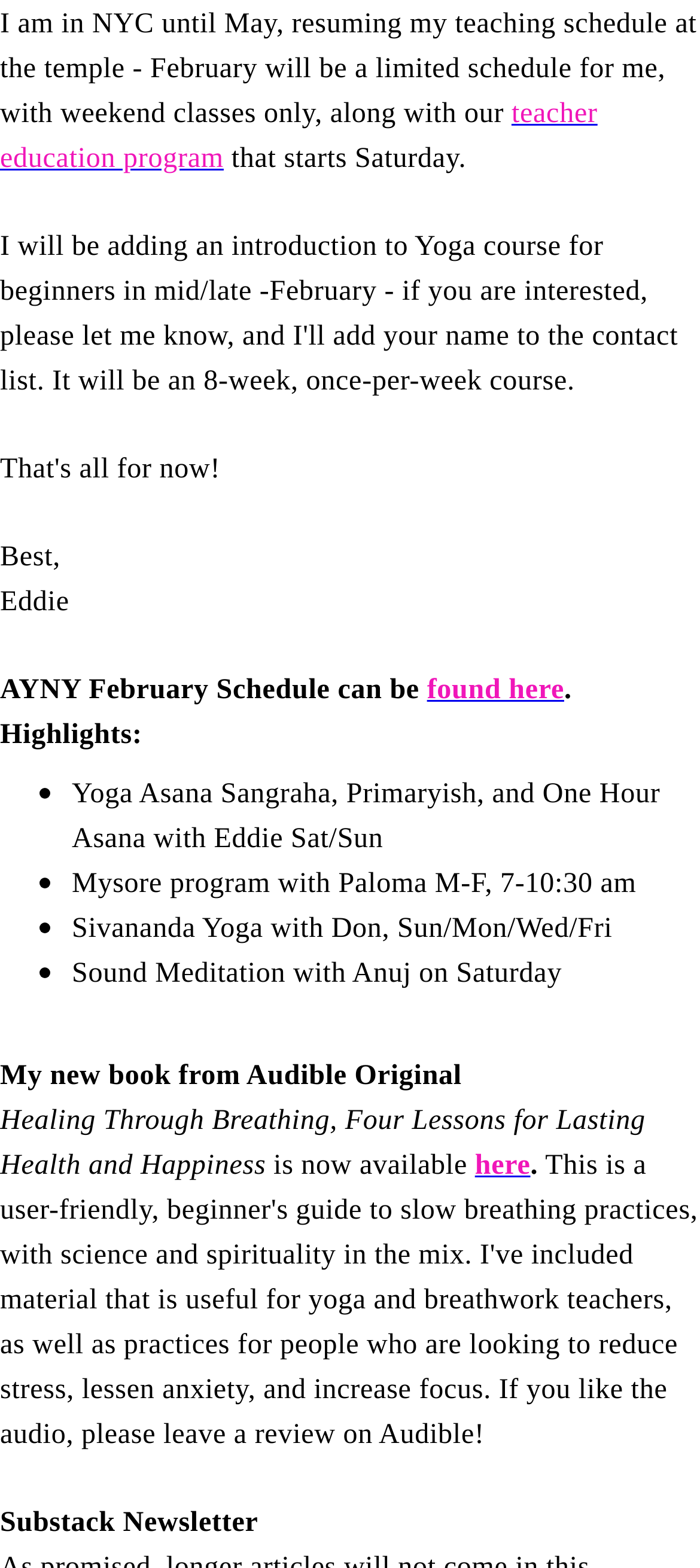Predict the bounding box coordinates of the UI element that matches this description: "here". The coordinates should be in the format [left, top, right, bottom] with each value between 0 and 1.

[0.678, 0.734, 0.758, 0.753]